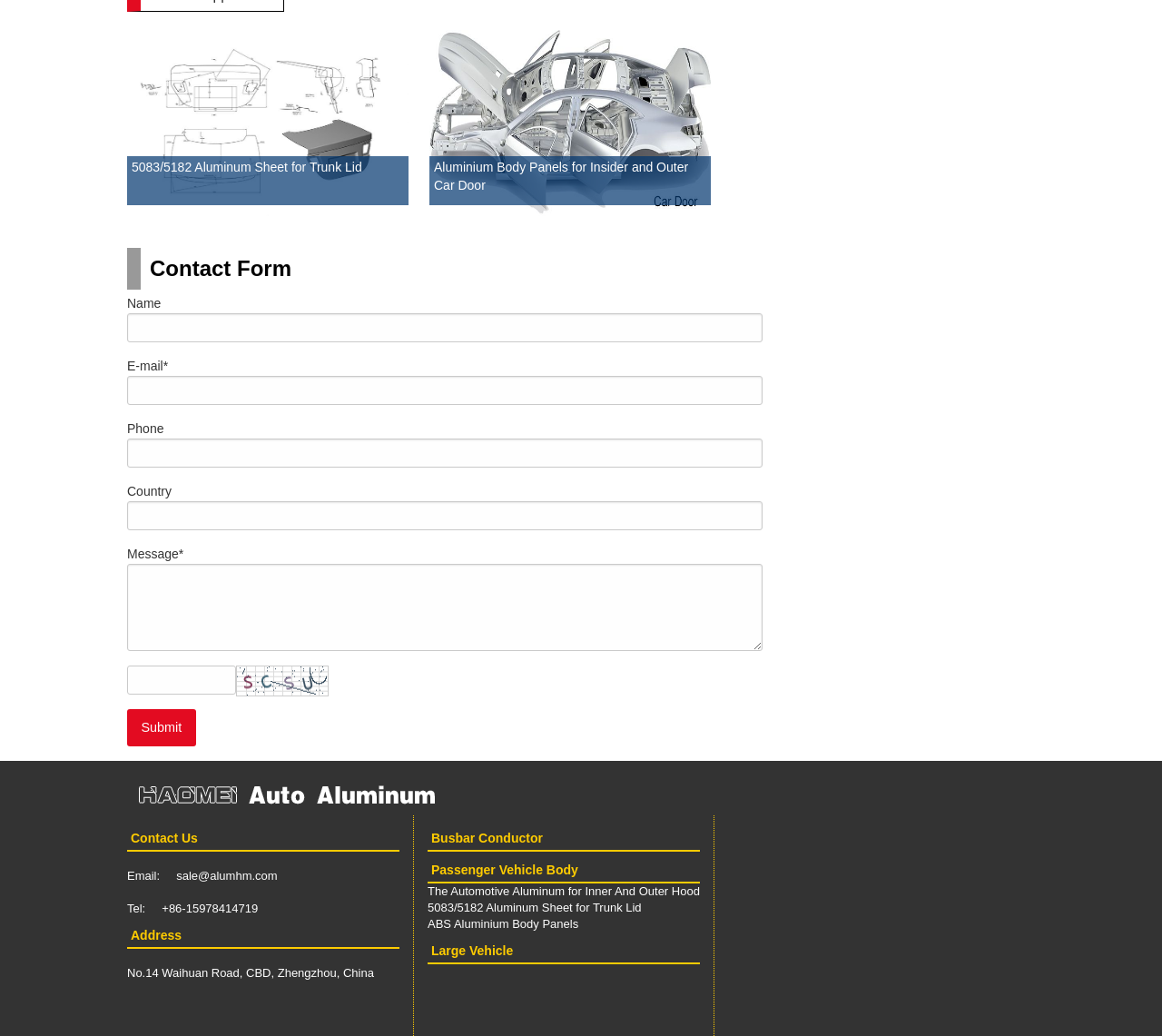Determine the bounding box coordinates for the HTML element mentioned in the following description: "ABS Aluminium Body Panels". The coordinates should be a list of four floats ranging from 0 to 1, represented as [left, top, right, bottom].

[0.368, 0.885, 0.498, 0.898]